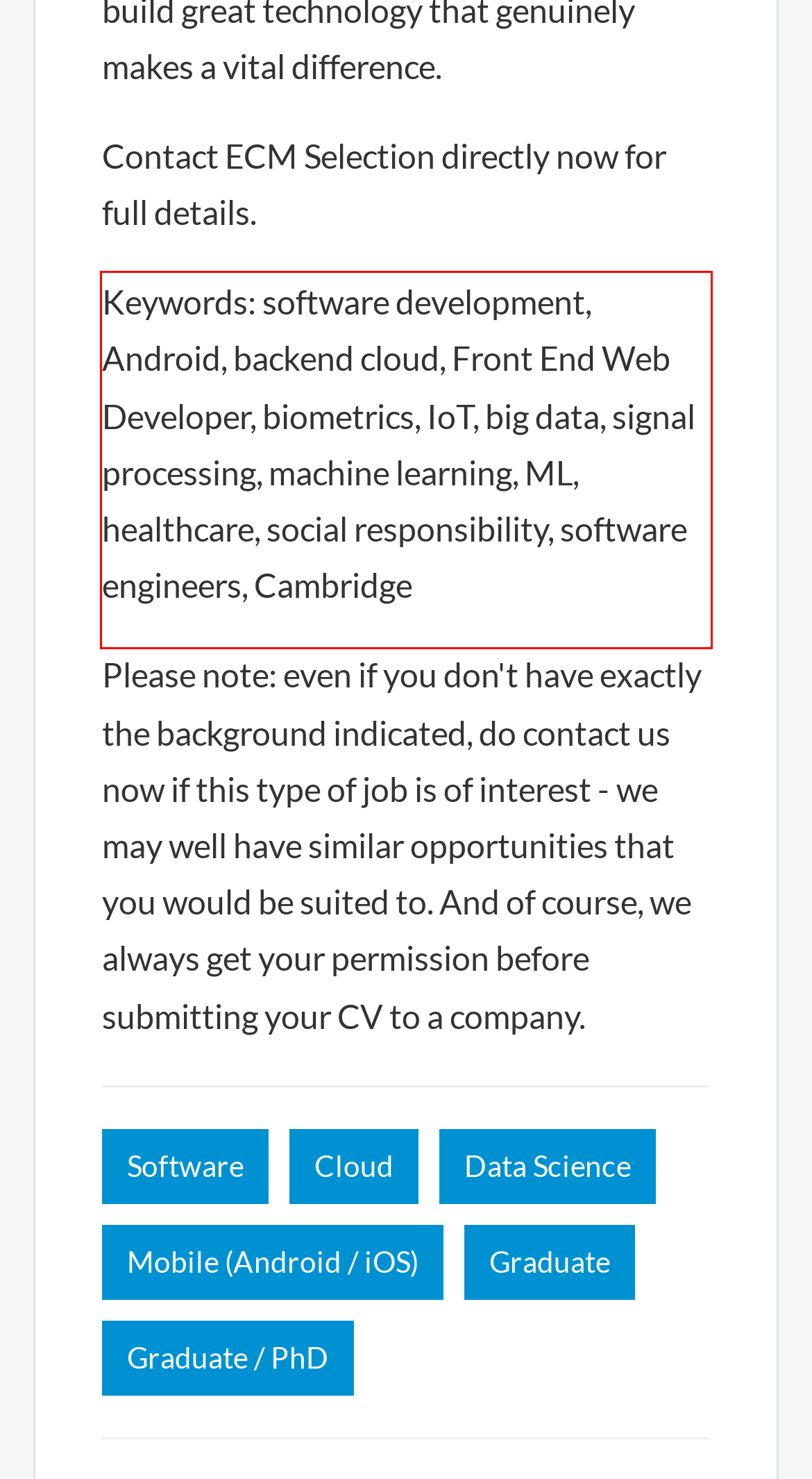You have a screenshot of a webpage, and there is a red bounding box around a UI element. Utilize OCR to extract the text within this red bounding box.

Keywords: software development, Android, backend cloud, Front End Web Developer, biometrics, IoT, big data, signal processing, machine learning, ML, healthcare, social responsibility, software engineers, Cambridge